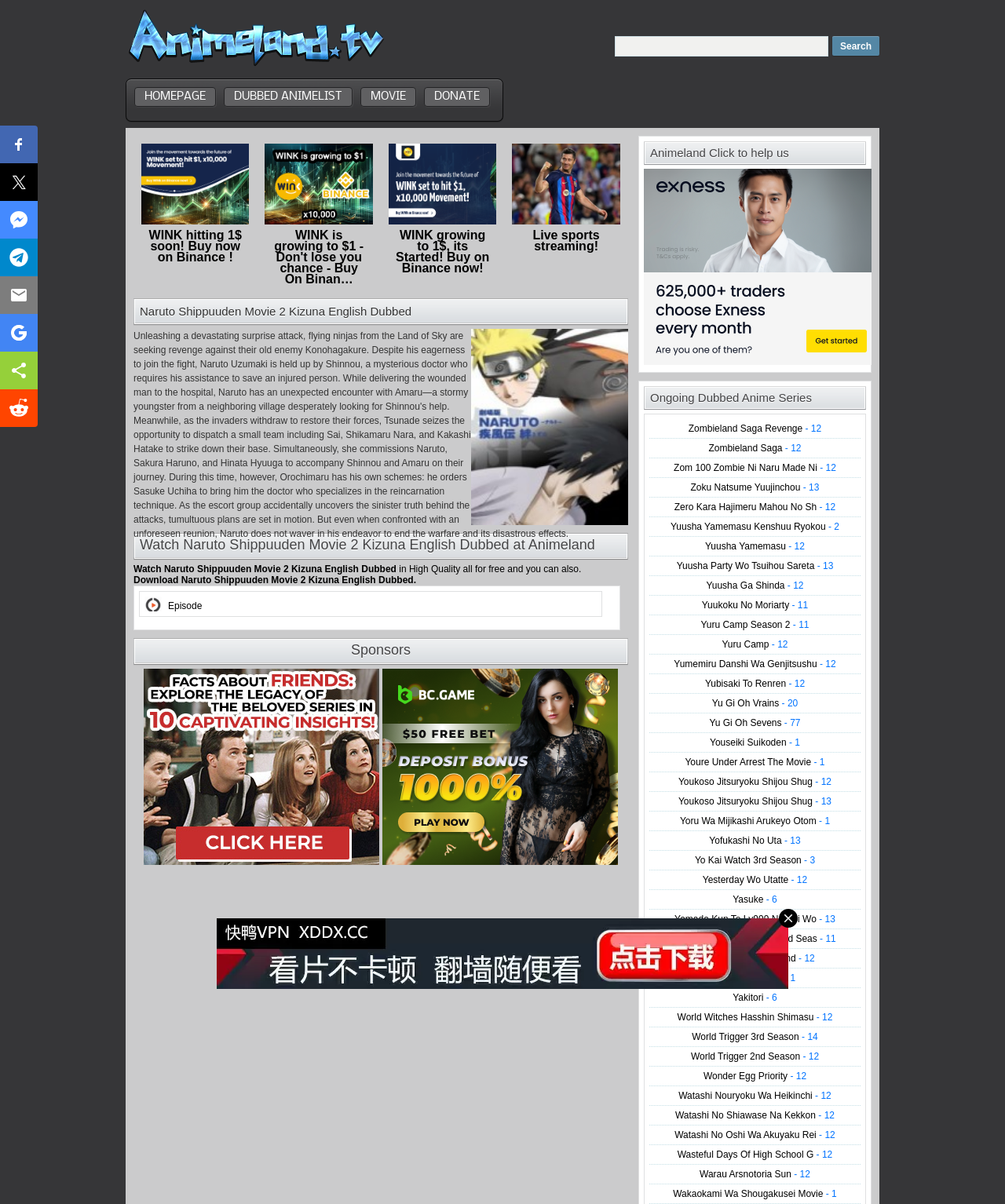Elaborate on the information and visuals displayed on the webpage.

This webpage is dedicated to watching anime episodes, specifically Naruto Shippuuden Movie 2 Kizuna English Dubbed, for free. The page is divided into several sections. At the top, there is a heading "Animeland" with a link and an image. Below it, there is a search bar with a "Search" button. 

To the right of the search bar, there are several links, including "HOMEPAGE", "DUBBED ANIMELIST", "MOVIE", and "DONATE". Below these links, there are several promotional links and static text, including "WINK hitting 1$ soon! Buy now on Binance!" and "Live sports streaming!".

The main content of the page is divided into two sections. On the left, there is a heading "Naruto Shippuuden Movie 2 Kizuna English Dubbed" with an image of the anime. Below it, there are several static texts, including "in High Quality all for free and you can also" and "Download Naruto Shippuuden Movie 2 Kizuna English Dubbed.".

On the right, there is a section titled "Sponsors" with two iframes. Below it, there is a section titled "Ongoing Dubbed Anime Series" with a list of 45 links to different anime episodes, including "Zombieland Saga Revenge - 12", "Yuusha Yamemasu - 12", and "Wonder Egg Priority - 12". 

At the bottom of the page, there are several social media sharing buttons, including Facebook, Twitter, and Telegram. There are also two images, one of which appears to be a banner ad.